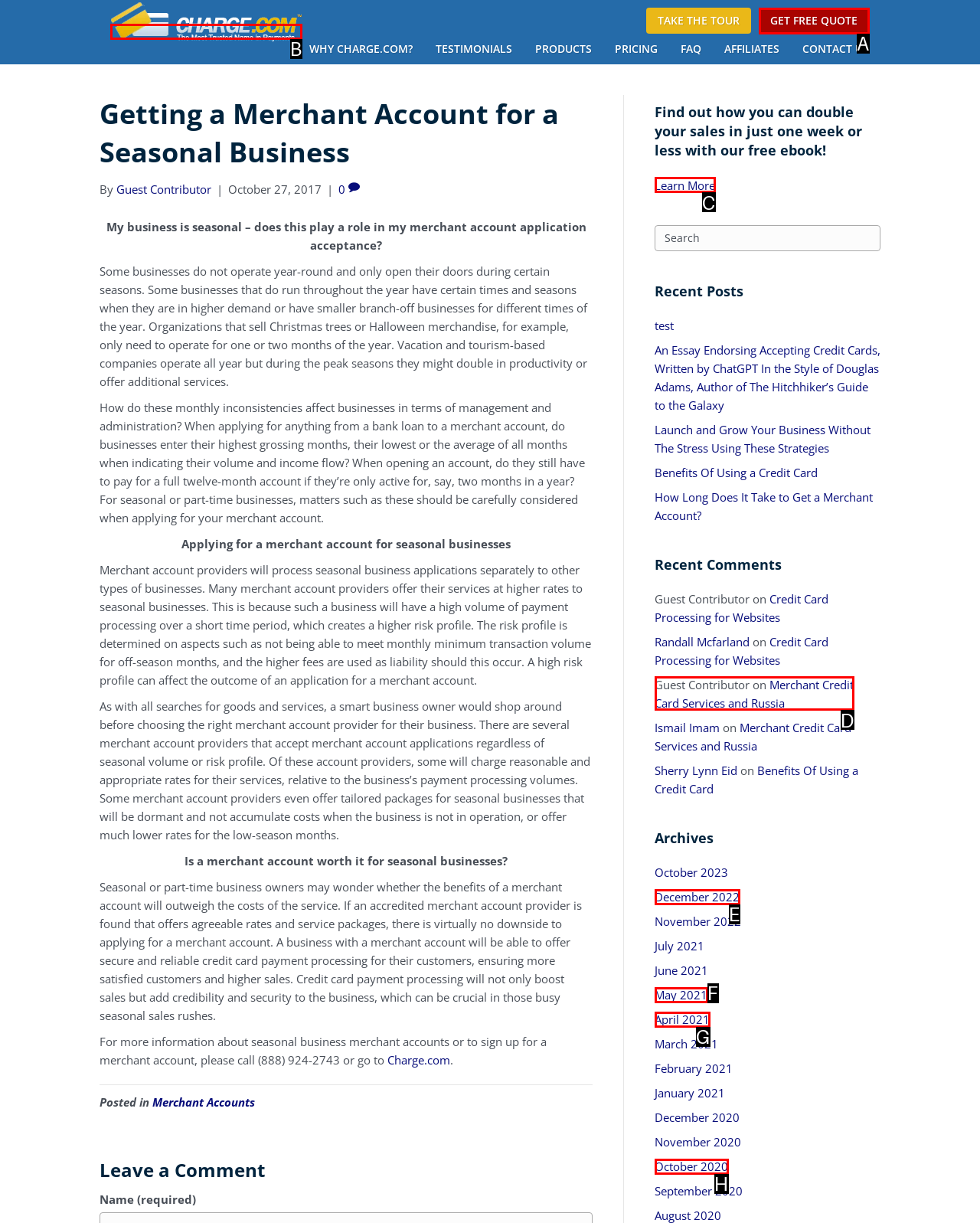Decide which UI element to click to accomplish the task: Learn more about Charge.com by clicking the 'Charge.com' link
Respond with the corresponding option letter.

B